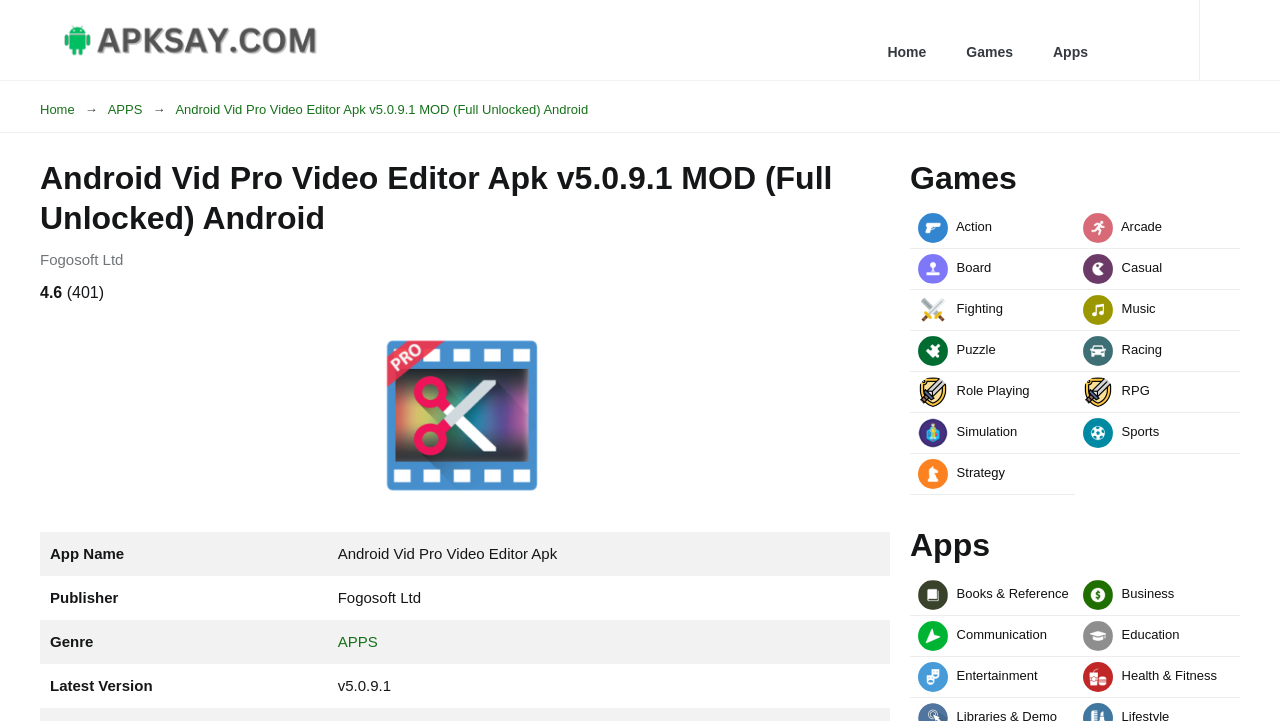How many genres are listed under the 'Games' category?
Kindly offer a detailed explanation using the data available in the image.

The answer can be found by counting the number of link elements under the heading element with the text 'Games'. There are 12 links listed, each representing a different genre.